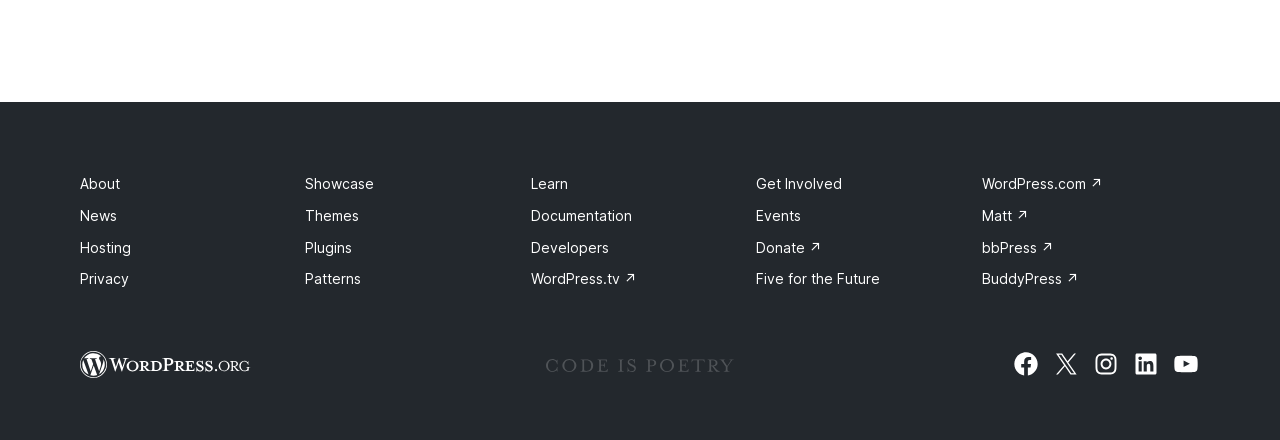How many social media platforms are linked?
Refer to the image and provide a detailed answer to the question.

The webpage has links to five social media platforms, namely Facebook, X (formerly Twitter), Instagram, LinkedIn, and YouTube, which can be found in the footer section.